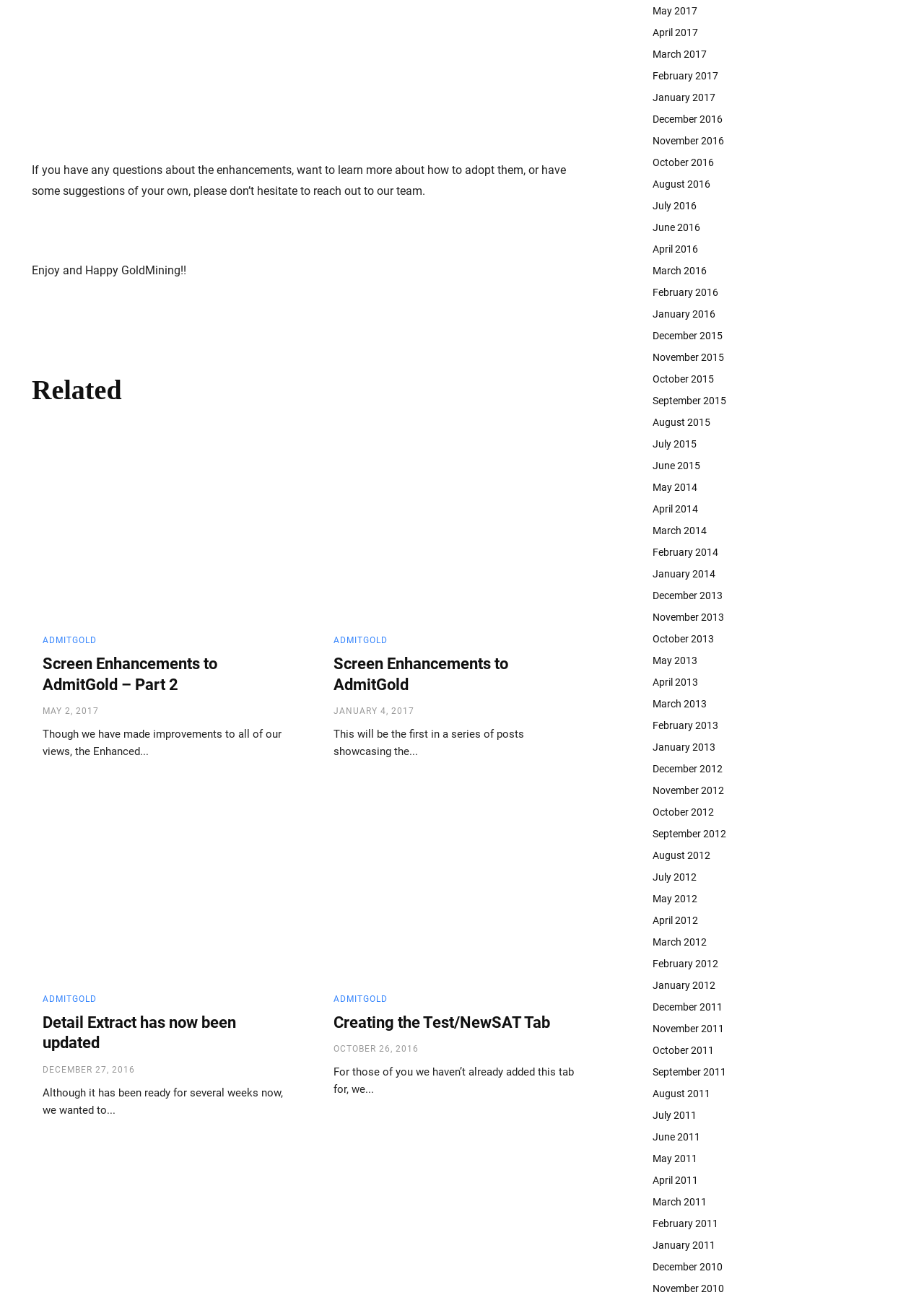Give a one-word or phrase response to the following question: What is the first sentence on the webpage?

If you have any questions about the enhancements, want to learn more about how to adopt them, or have some suggestions of your own, please don’t hesitate to reach out to our team.